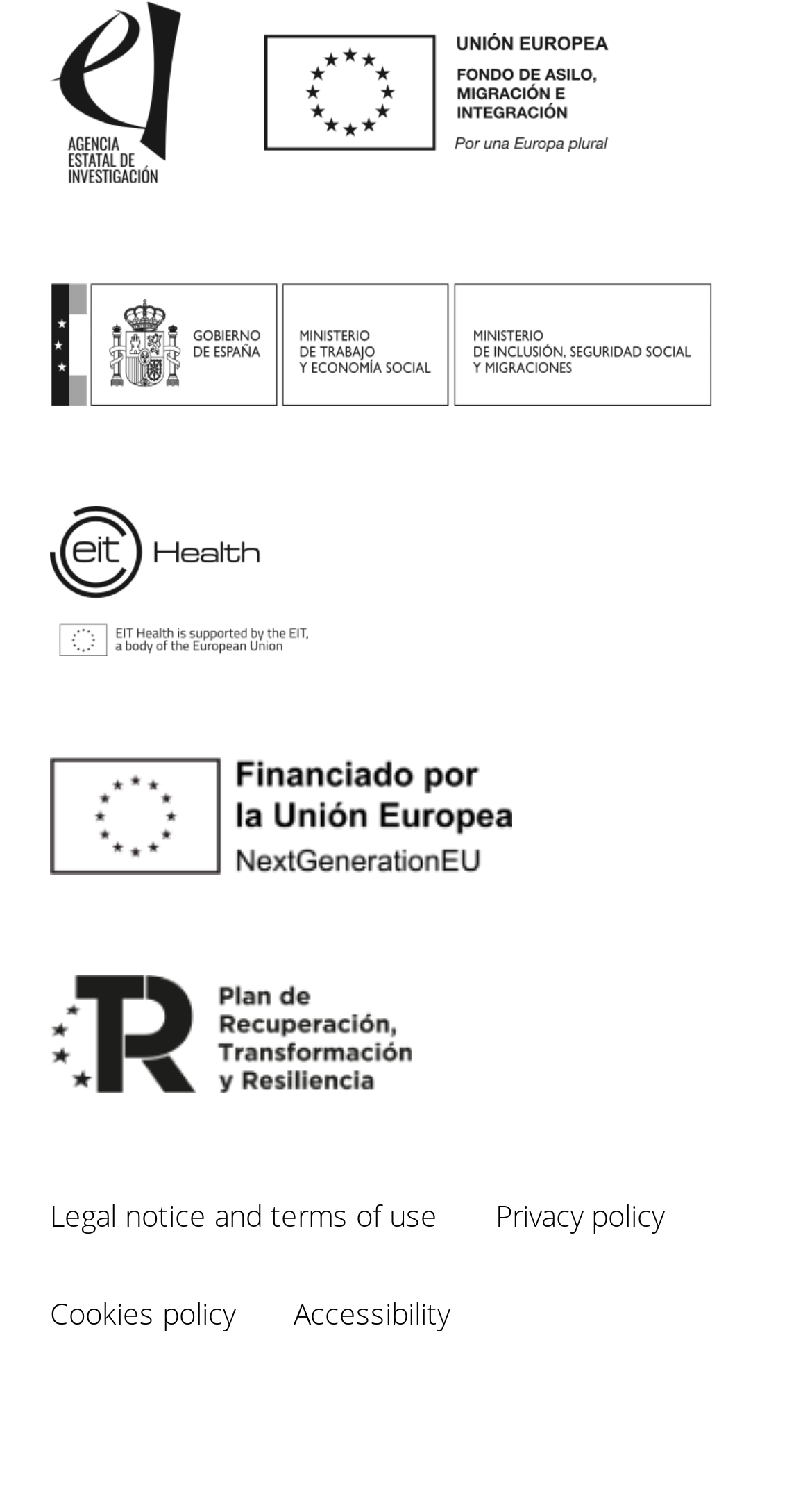Based on the element description: "alt="Agencia Estatal de Investigación."", identify the UI element and provide its bounding box coordinates. Use four float numbers between 0 and 1, [left, top, right, bottom].

[0.062, 0.044, 0.223, 0.075]